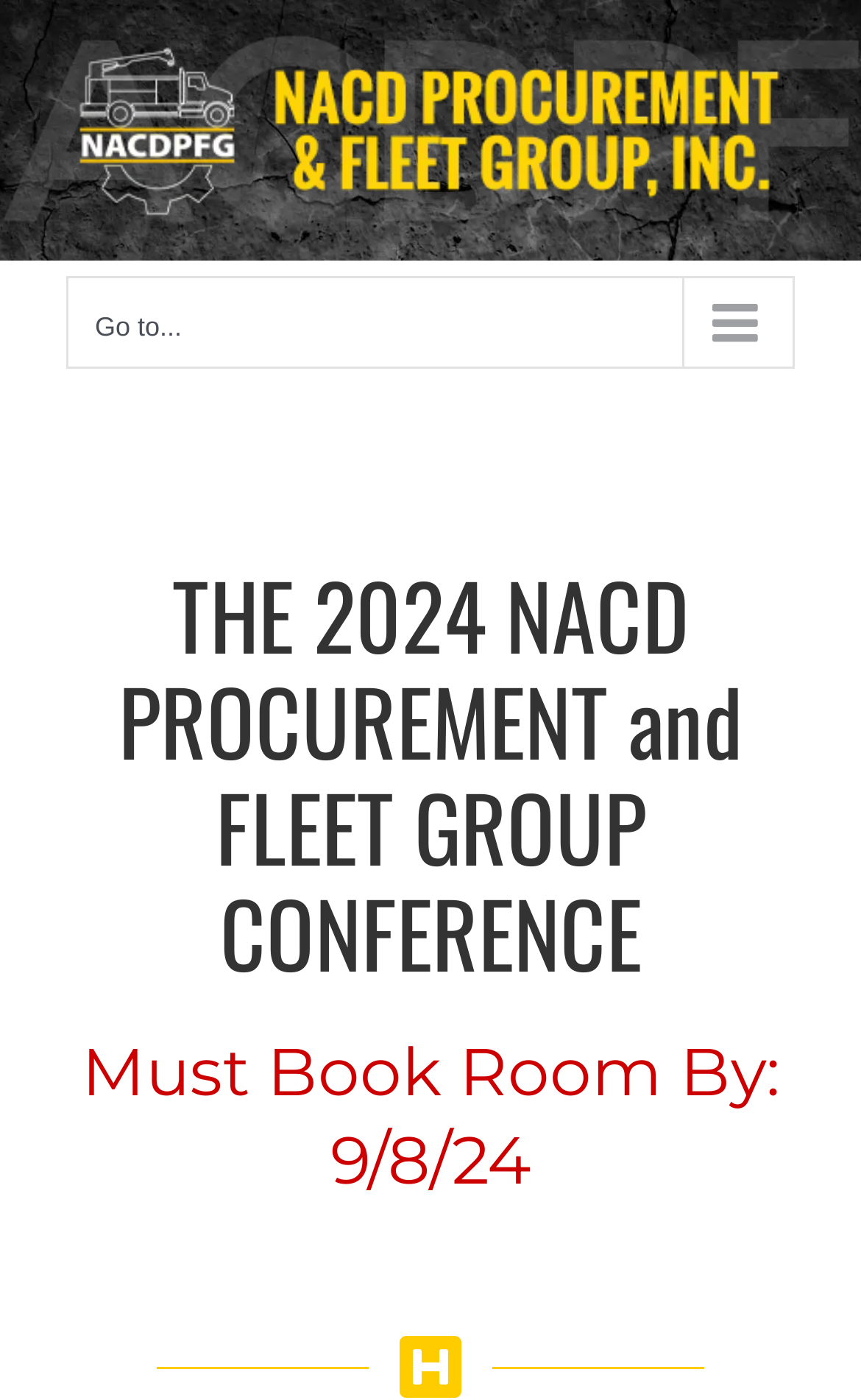Please find the bounding box for the UI element described by: "Go to...".

[0.077, 0.197, 0.923, 0.263]